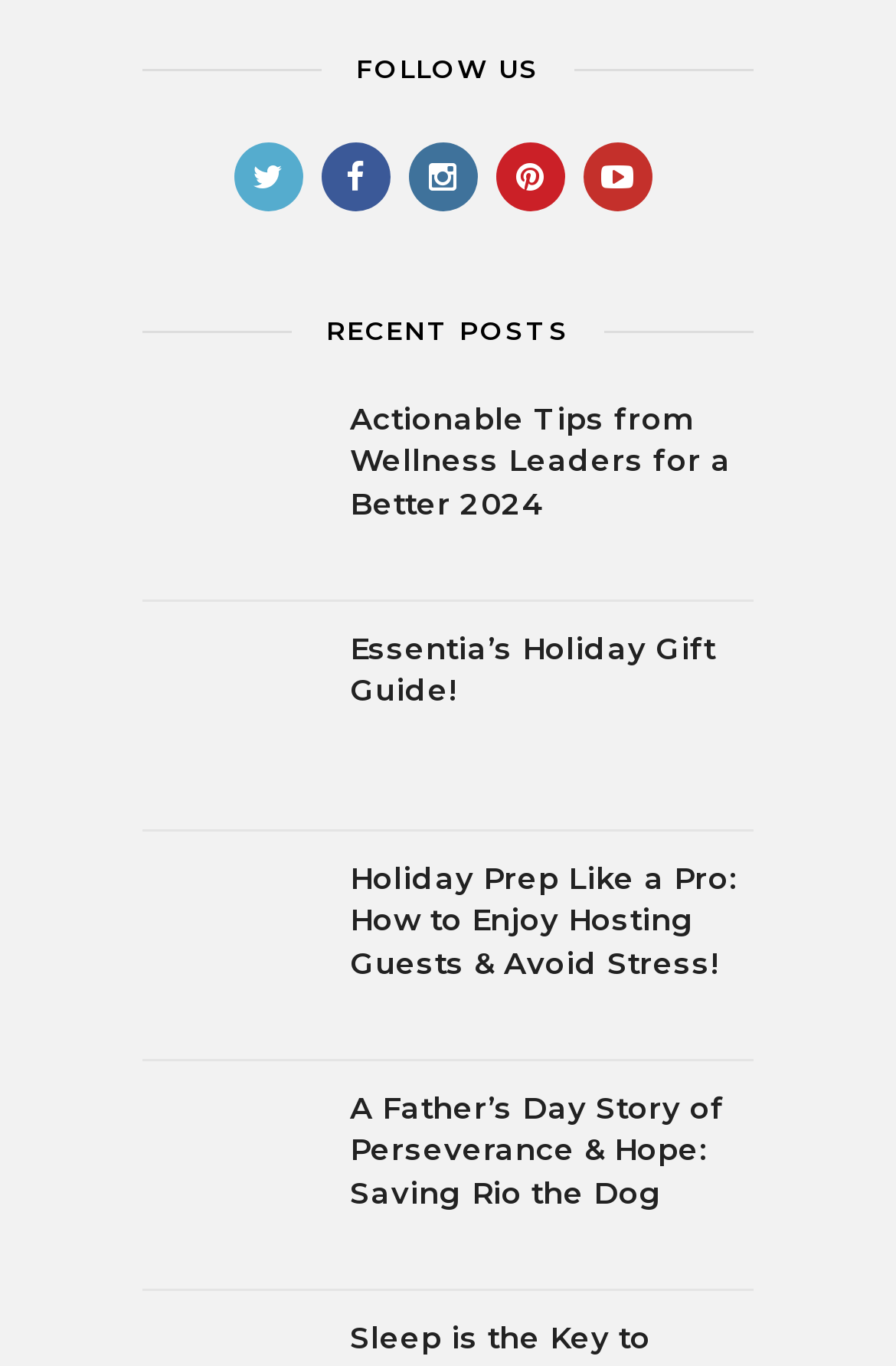Provide a one-word or one-phrase answer to the question:
What is the topic of the third recent post?

Holiday Prep Like a Pro